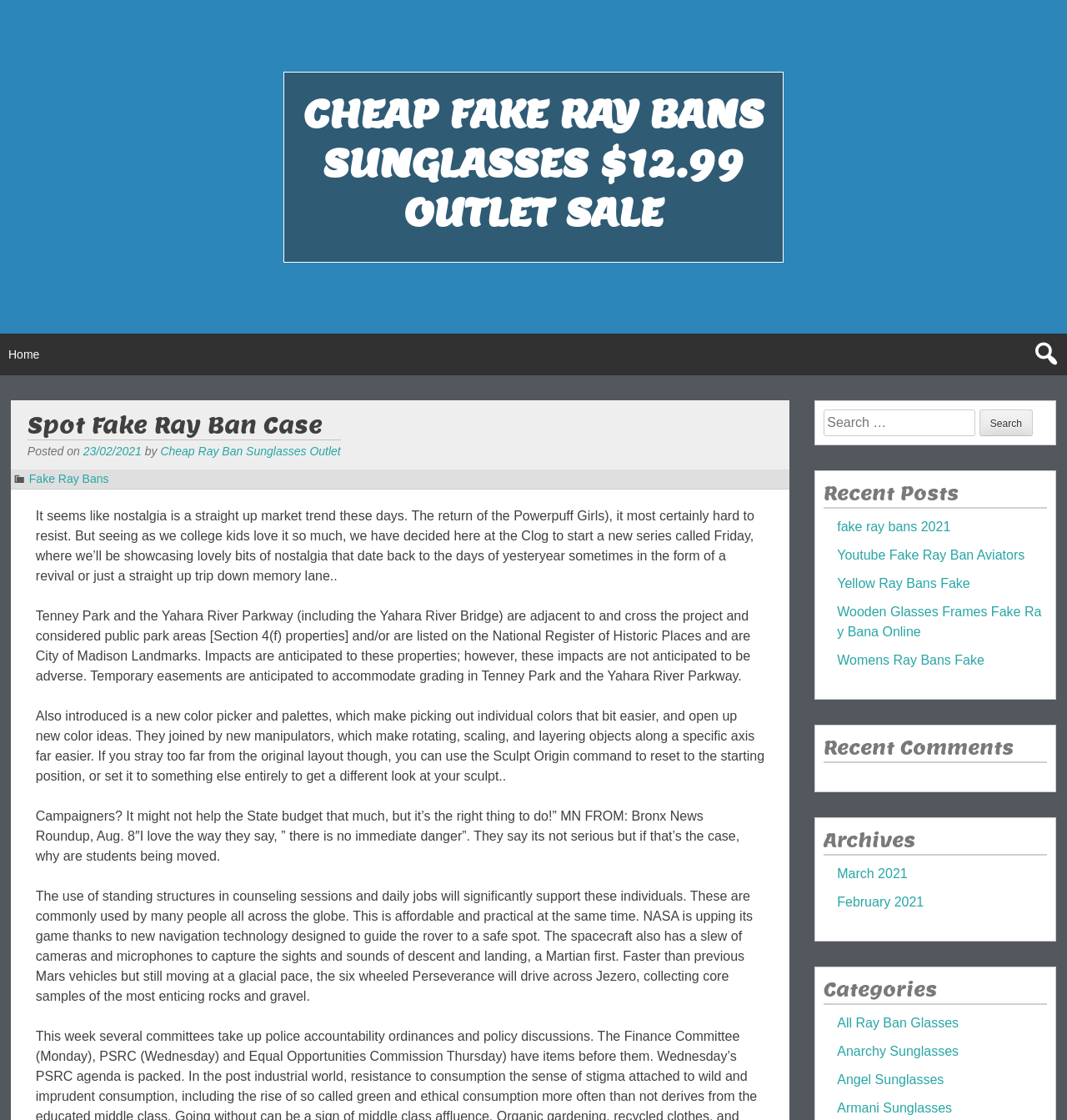Please determine the bounding box coordinates of the element's region to click in order to carry out the following instruction: "Go to Home page". The coordinates should be four float numbers between 0 and 1, i.e., [left, top, right, bottom].

[0.0, 0.298, 0.045, 0.335]